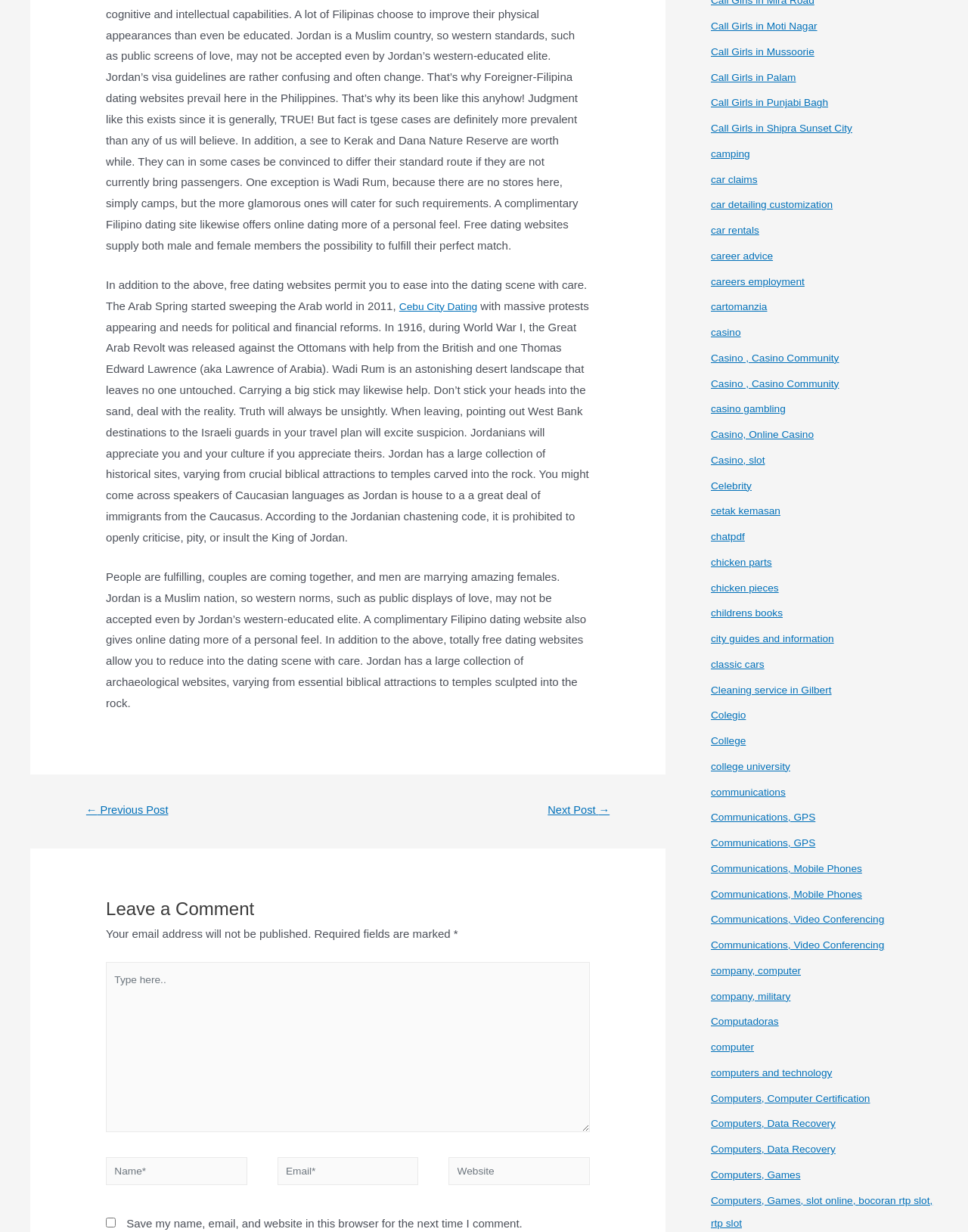Please specify the bounding box coordinates of the area that should be clicked to accomplish the following instruction: "Click on 'Leave a Comment'". The coordinates should consist of four float numbers between 0 and 1, i.e., [left, top, right, bottom].

[0.109, 0.727, 0.609, 0.752]